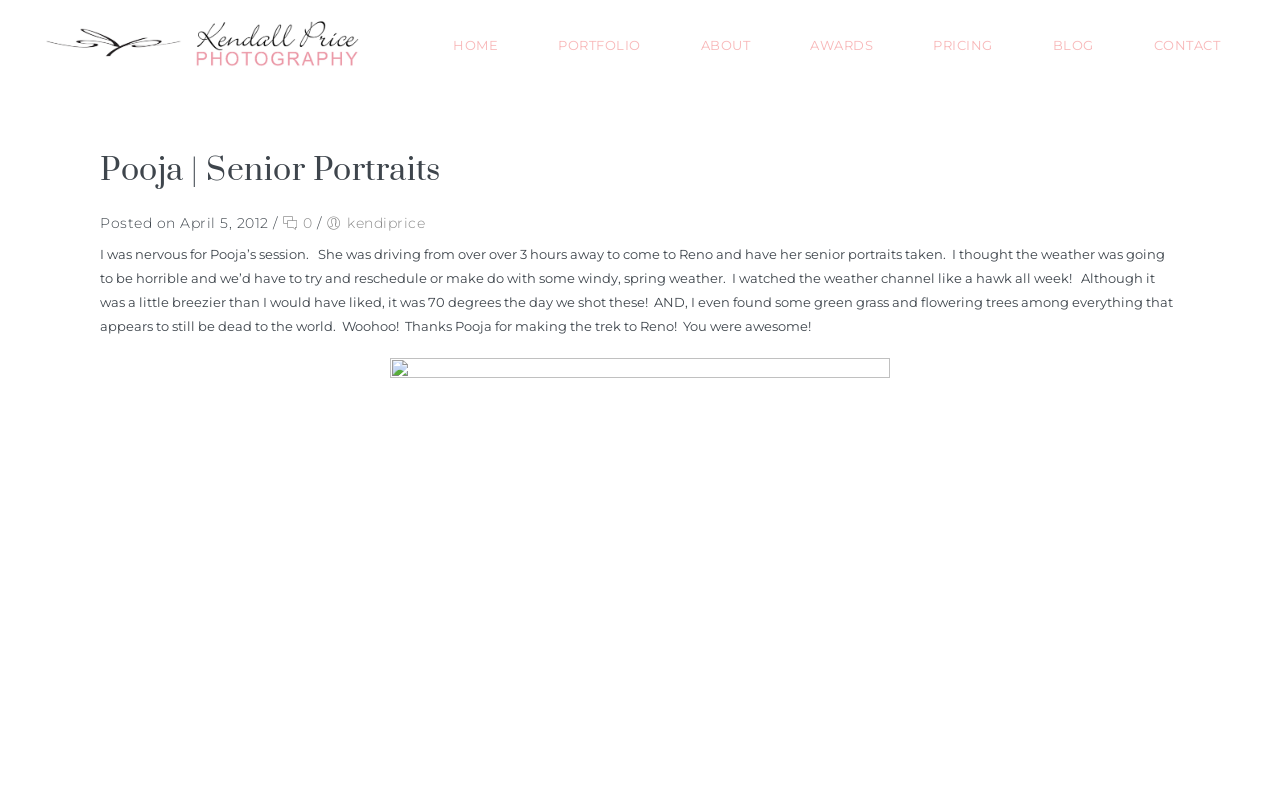Identify the bounding box coordinates of the section that should be clicked to achieve the task described: "Click on the link to here".

None